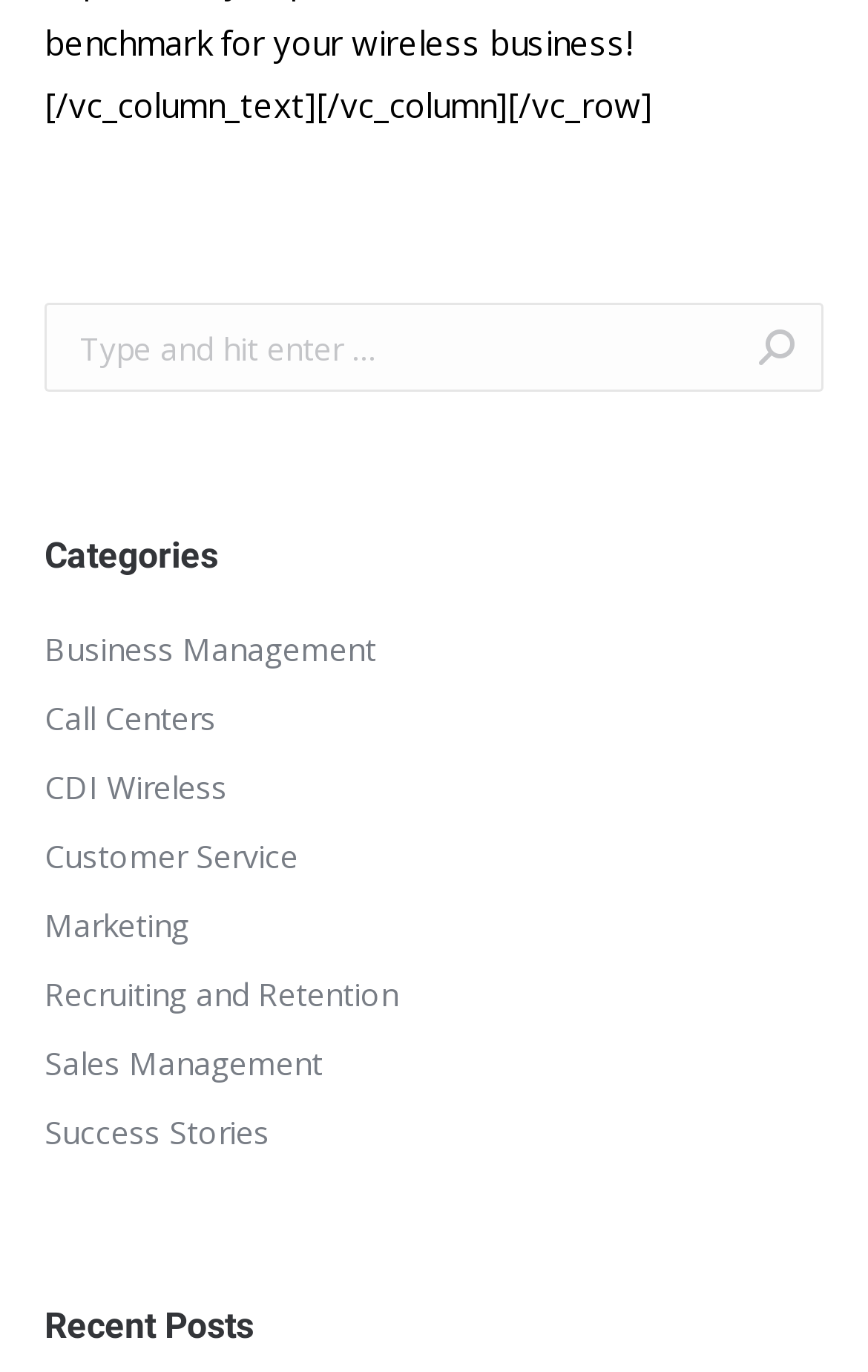Pinpoint the bounding box coordinates of the element you need to click to execute the following instruction: "read Recent Posts". The bounding box should be represented by four float numbers between 0 and 1, in the format [left, top, right, bottom].

[0.051, 0.951, 0.292, 0.982]